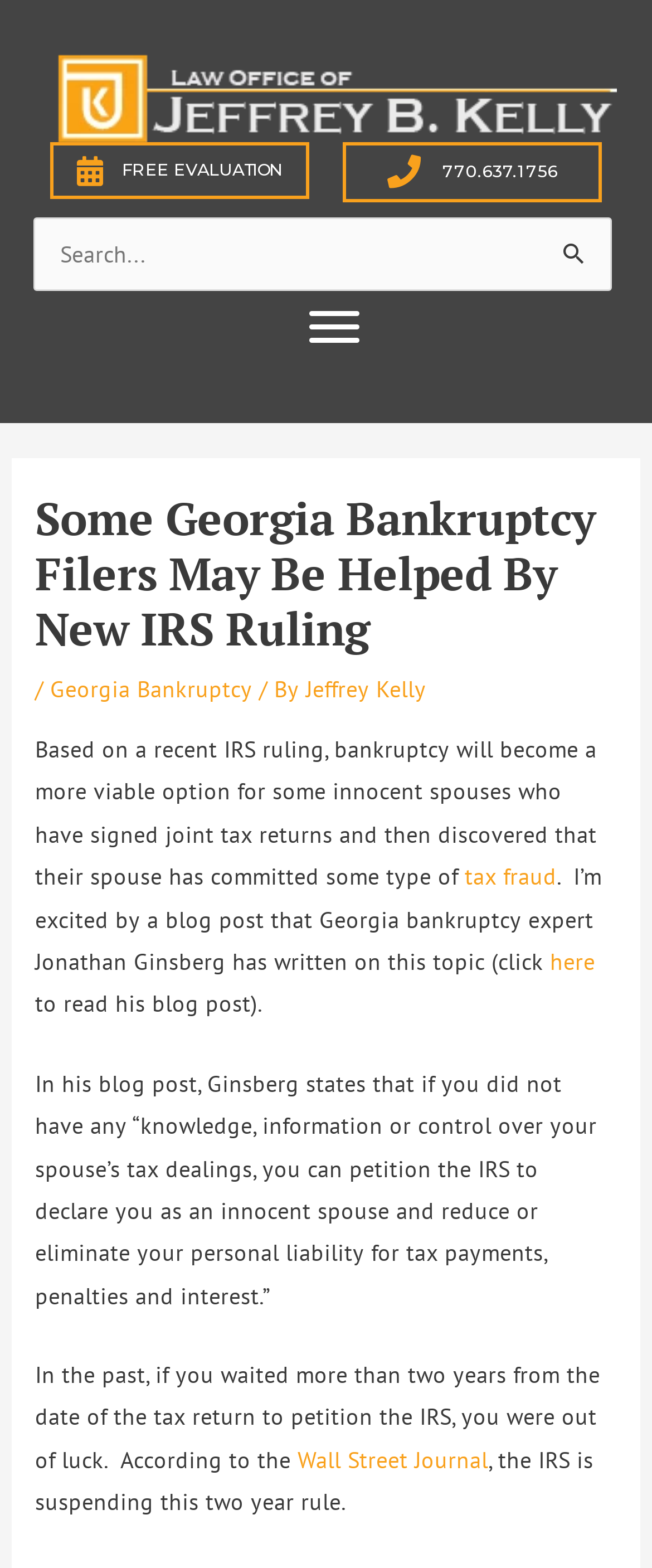Locate the bounding box coordinates of the element I should click to achieve the following instruction: "Read the 'Georgia Bankruptcy' article".

[0.077, 0.429, 0.387, 0.448]